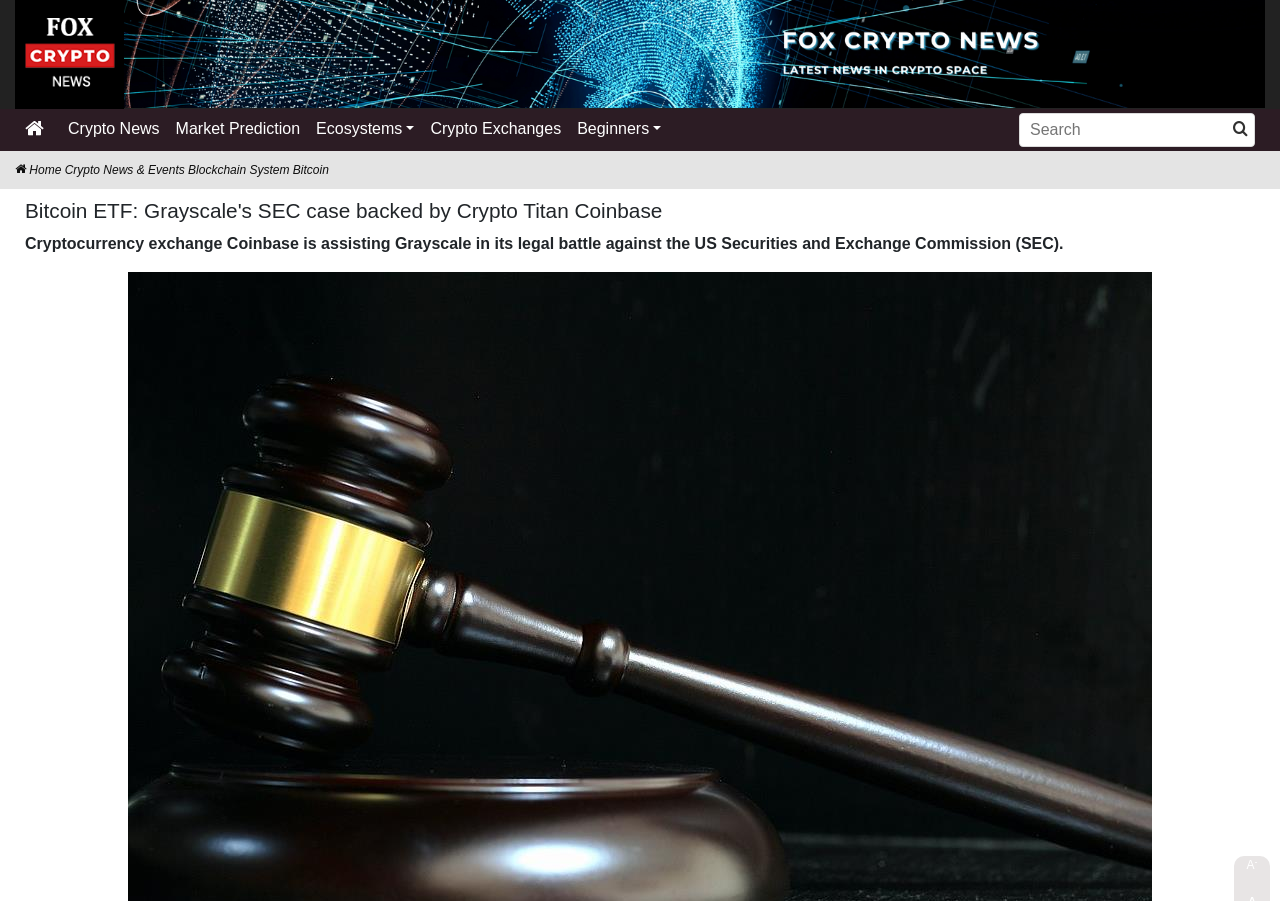Specify the bounding box coordinates of the element's region that should be clicked to achieve the following instruction: "check Bitcoin information". The bounding box coordinates consist of four float numbers between 0 and 1, in the format [left, top, right, bottom].

[0.229, 0.181, 0.257, 0.197]